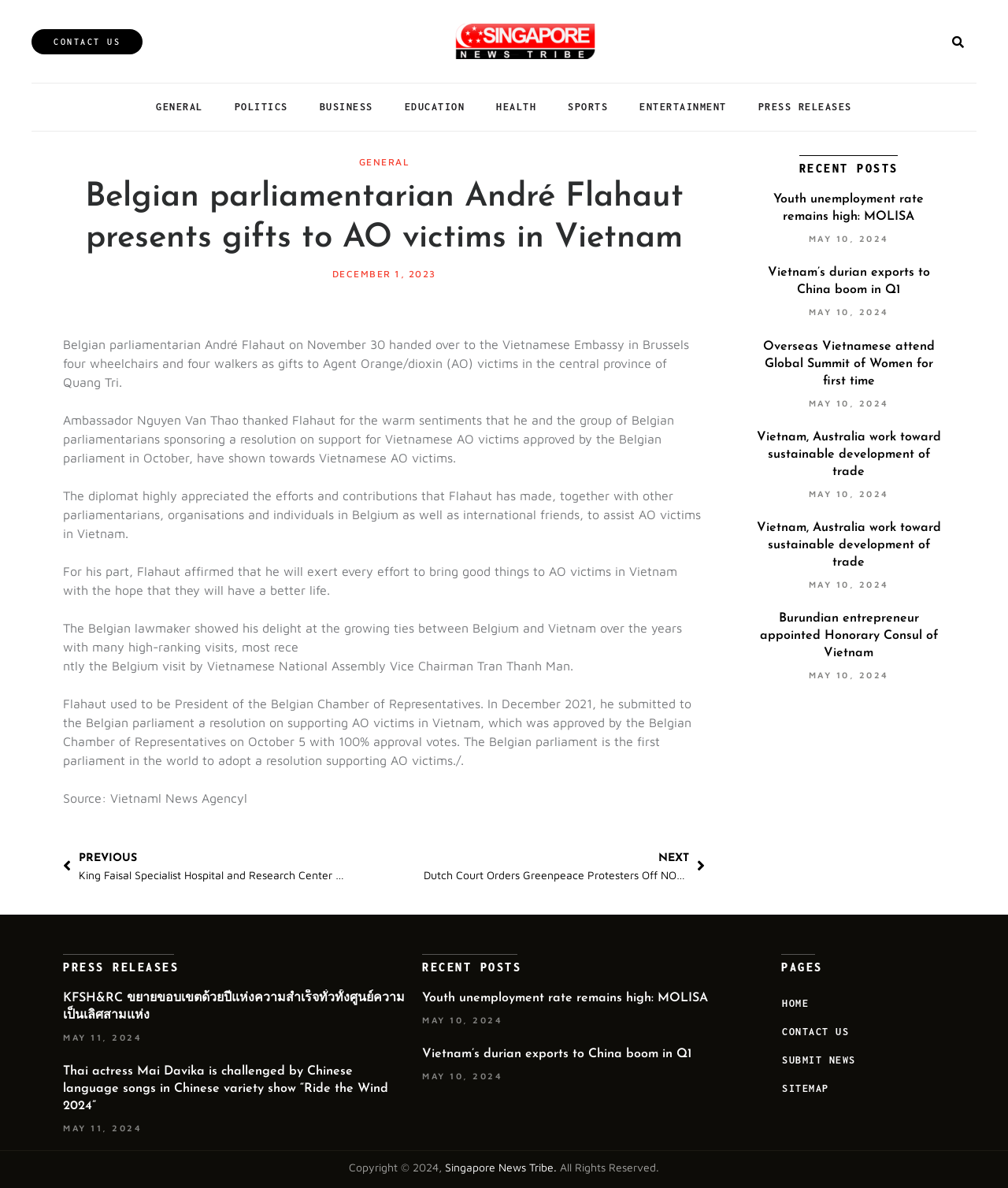Identify the coordinates of the bounding box for the element that must be clicked to accomplish the instruction: "view the next news".

[0.42, 0.716, 0.699, 0.743]